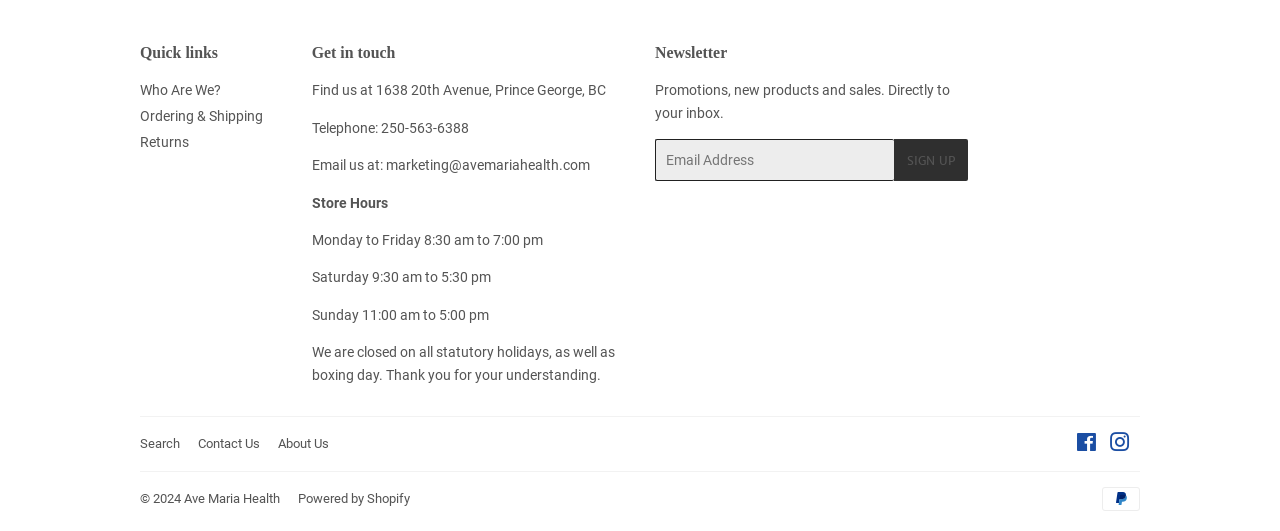Give a concise answer using one word or a phrase to the following question:
What payment method is accepted?

PayPal